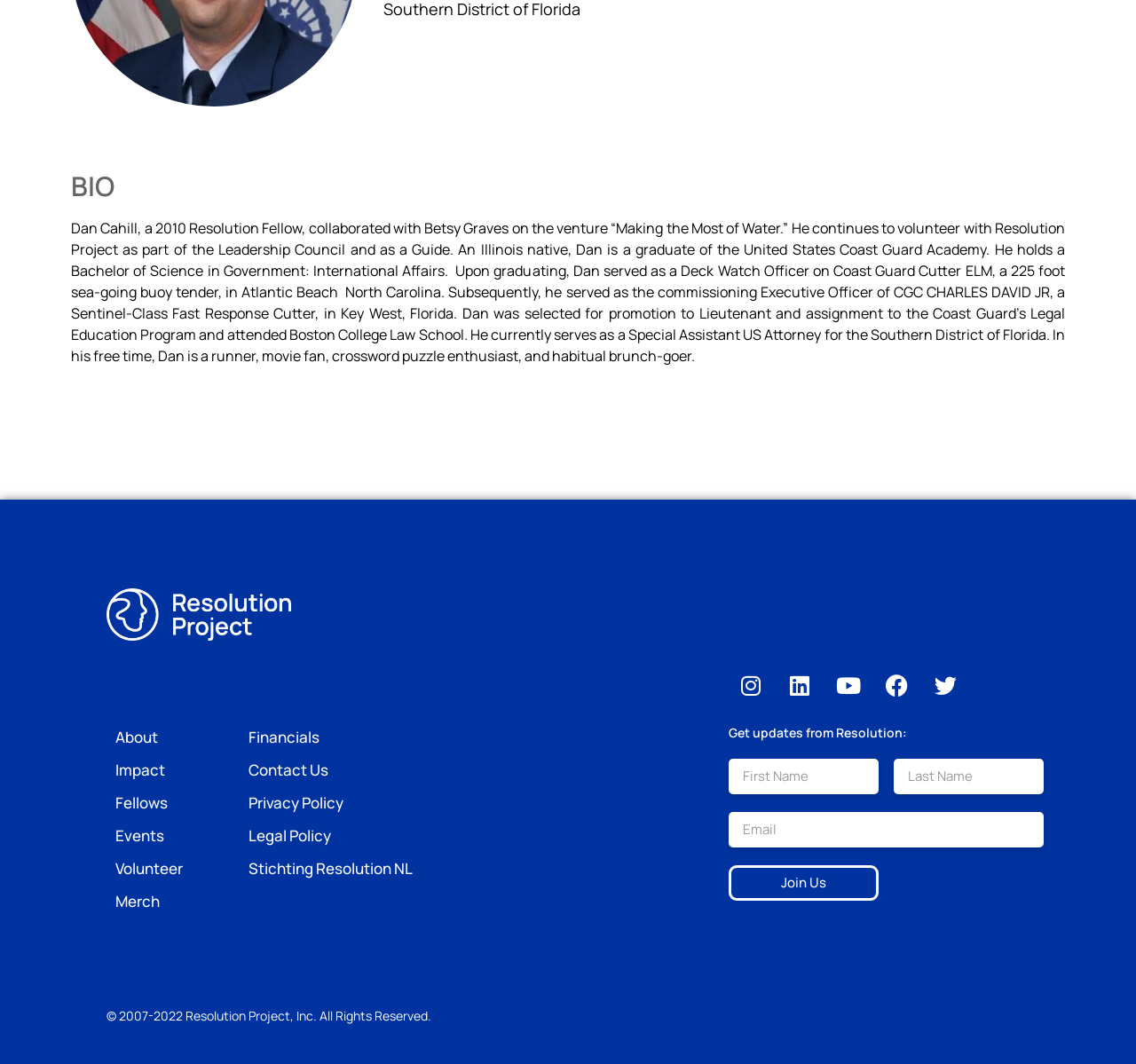Locate the UI element described by parent_node: Email name="form_fields[email]" placeholder="Email" in the provided webpage screenshot. Return the bounding box coordinates in the format (top-left x, top-left y, bottom-right x, bottom-right y), ensuring all values are between 0 and 1.

[0.641, 0.763, 0.918, 0.796]